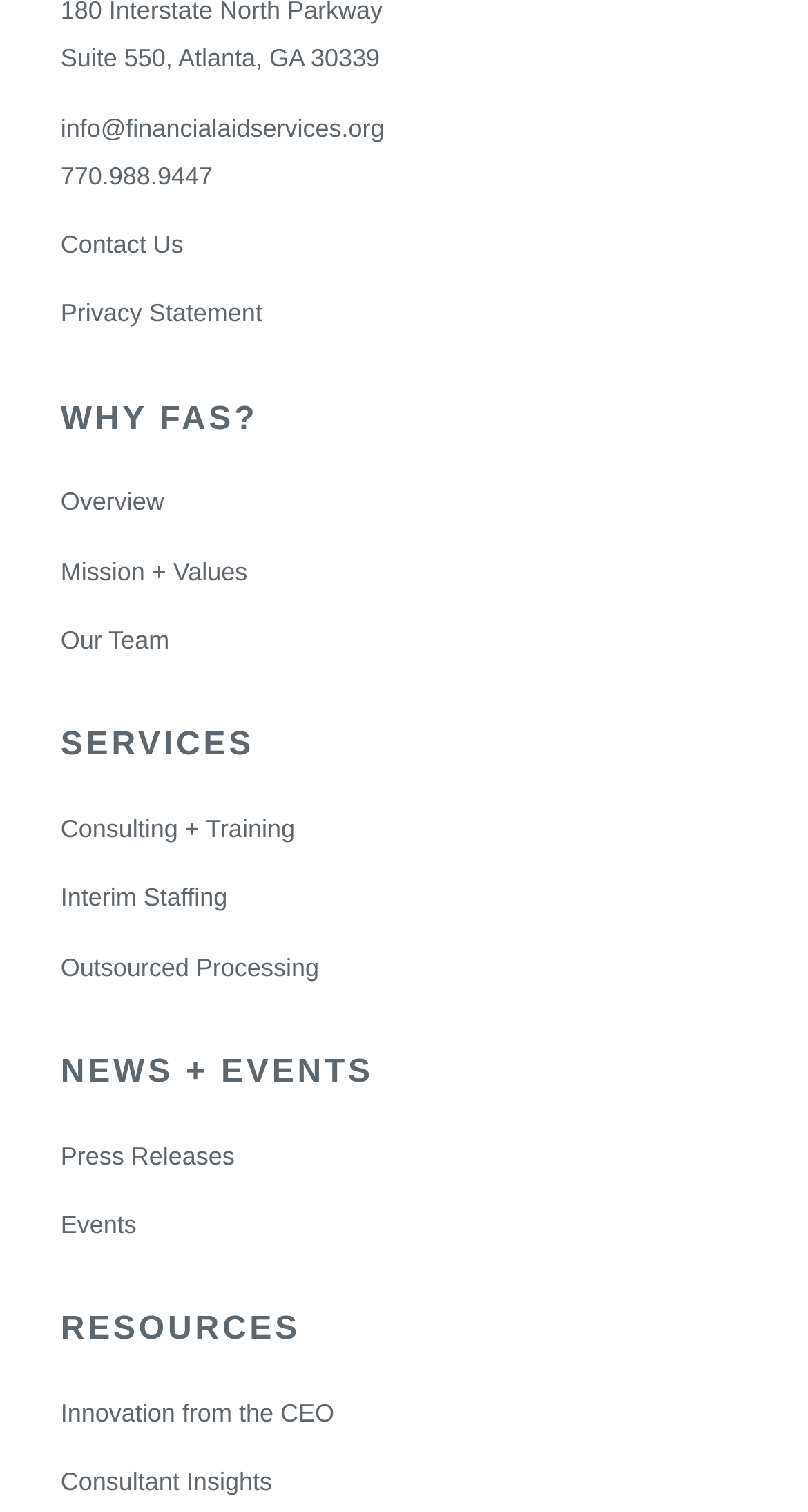From the webpage screenshot, identify the region described by parent_node: Site Search name="general_search_text" placeholder="Search...". Provide the bounding box coordinates as (top-left x, top-left y, bottom-right x, bottom-right y), with each value being a floating point number between 0 and 1.

None